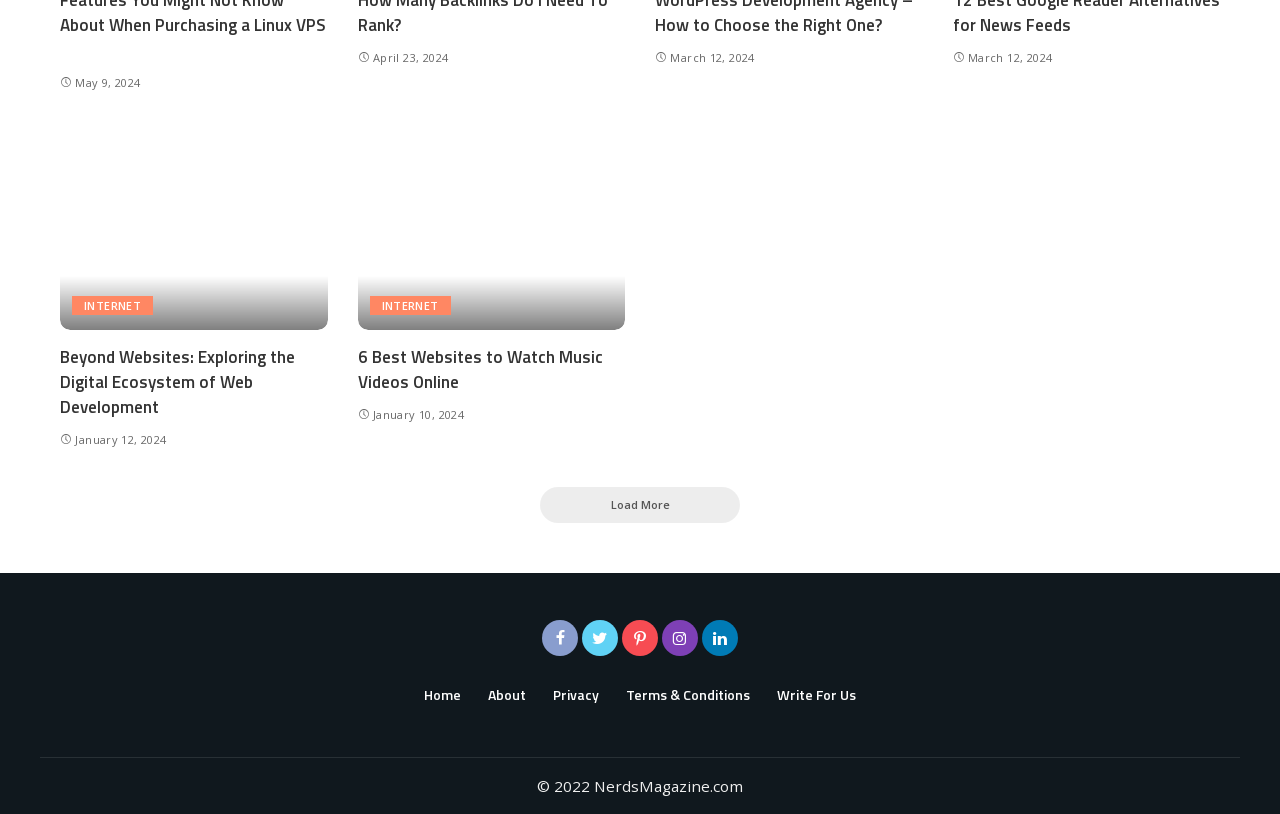What is the theme of the first article?
Please utilize the information in the image to give a detailed response to the question.

I read the title of the first article, 'Beyond Websites: Exploring the Digital Ecosystem of Web Development', and inferred that the theme is web development.